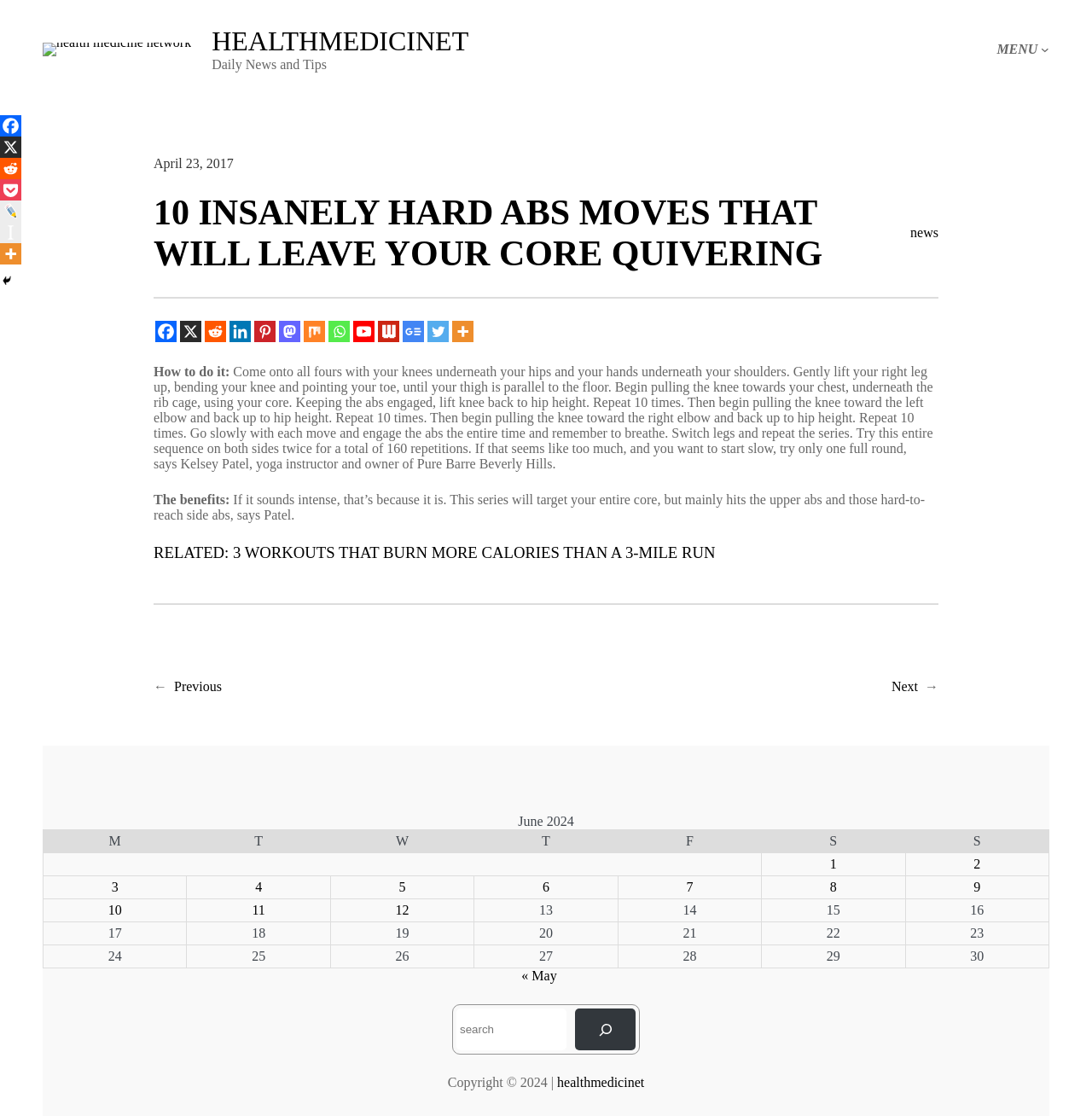Using the information shown in the image, answer the question with as much detail as possible: How many links are provided for sharing the article?

There are 12 links provided for sharing the article, including Facebook, X, Reddit, Linkedin, Pinterest, Mastodon, Mix, Whatsapp, Youtube, Webnews, Google News, and Twitter.